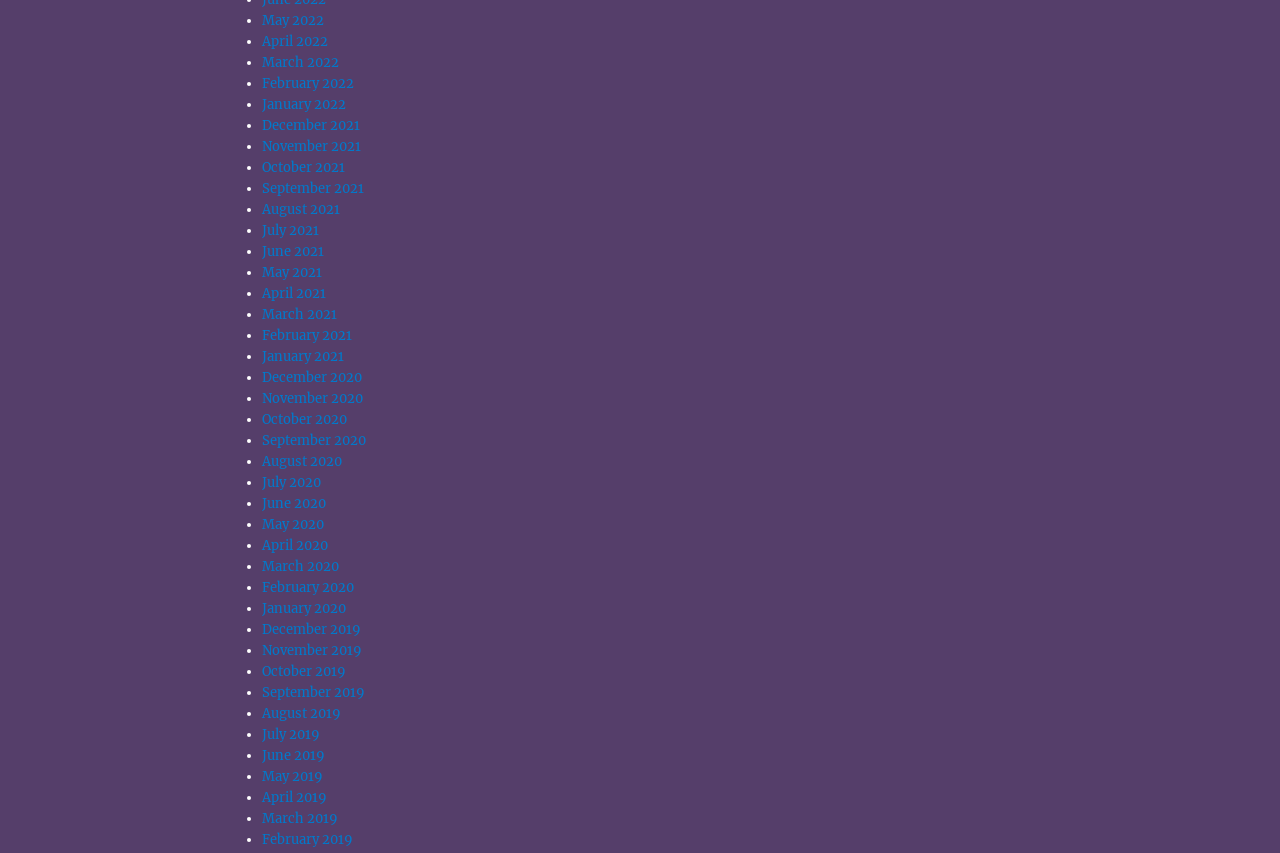Using the element description provided, determine the bounding box coordinates in the format (top-left x, top-left y, bottom-right x, bottom-right y). Ensure that all values are floating point numbers between 0 and 1. Element description: info@alamab.com

None